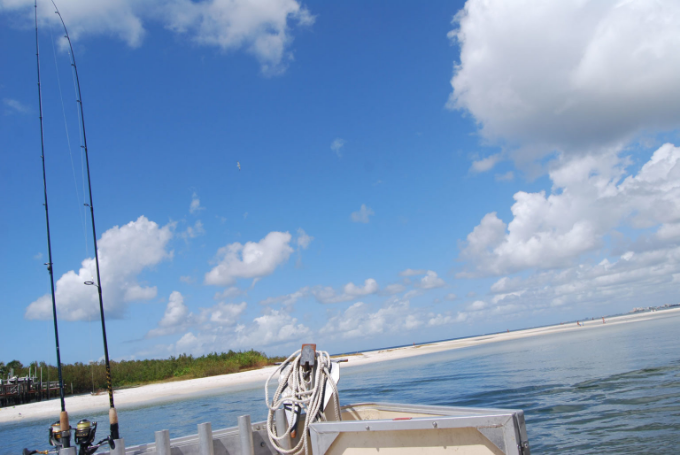What is included in the rentals for fishing?
Refer to the screenshot and respond with a concise word or phrase.

tackle boxes and bait shrimp